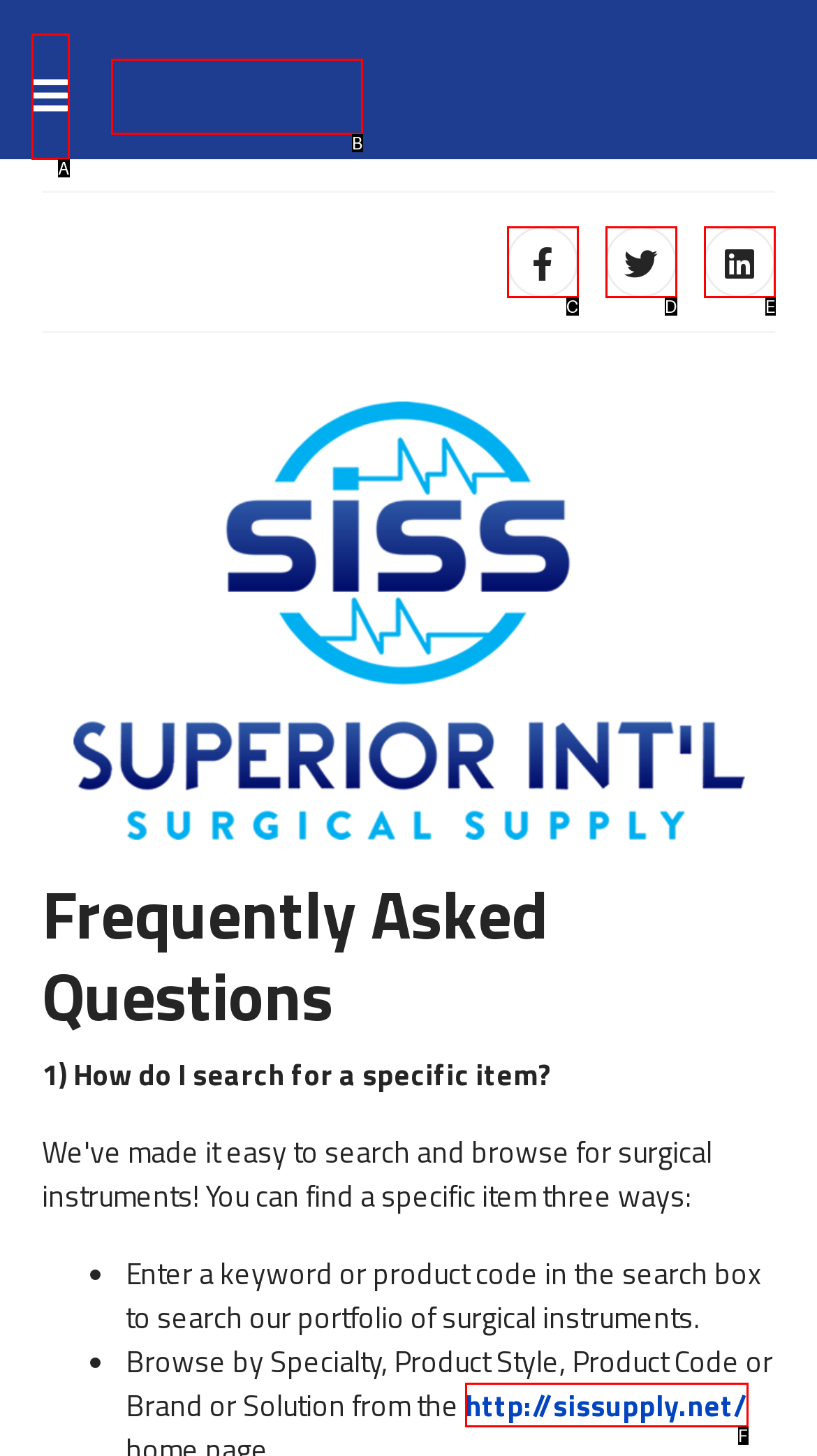Determine the HTML element that aligns with the description: alt="Superior International Surgical Supply"
Answer by stating the letter of the appropriate option from the available choices.

B